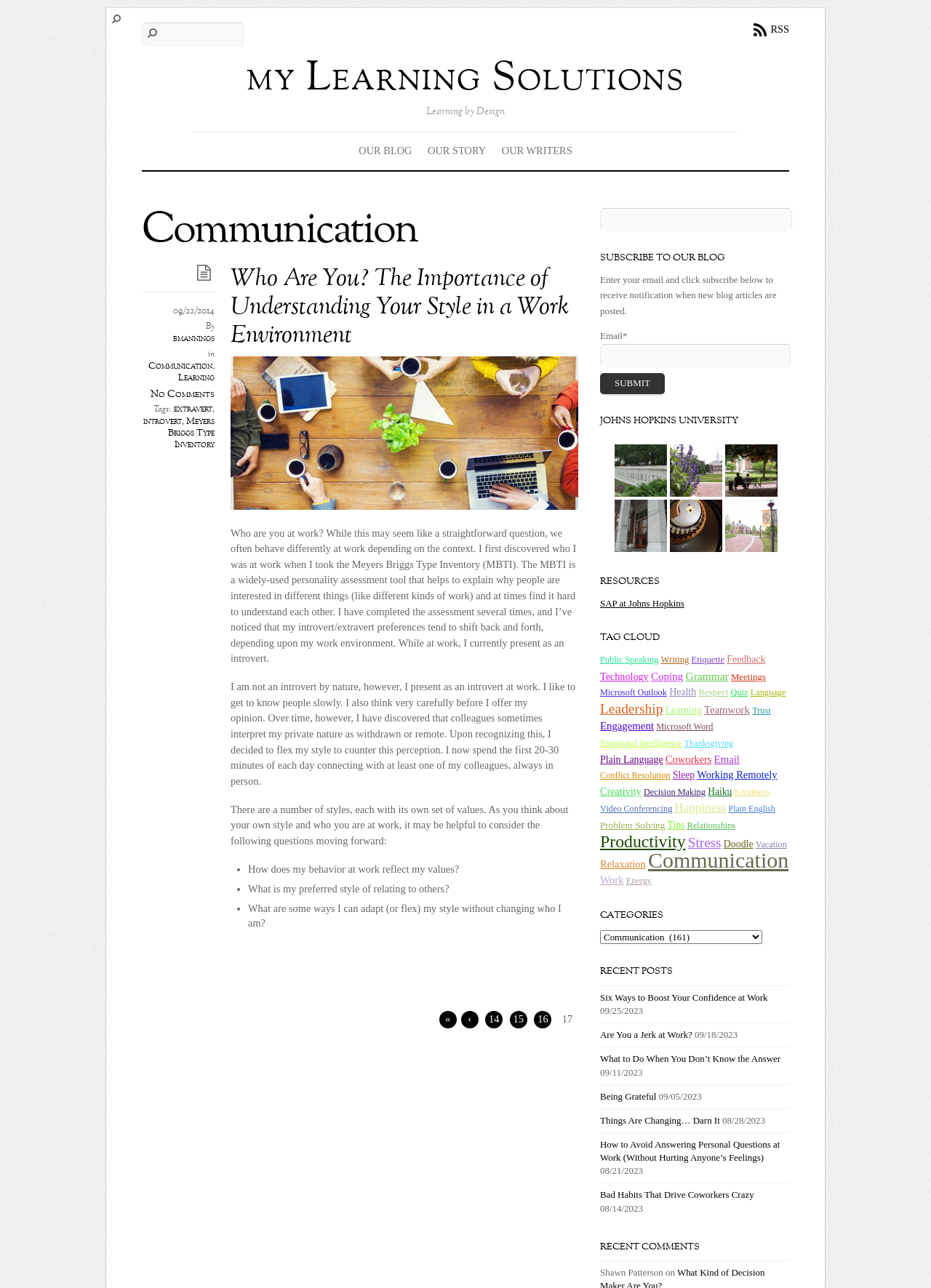What is the category of the latest article?
Utilize the image to construct a detailed and well-explained answer.

The categories of the latest article can be found below the title of the article, which are 'Communication' and 'Learning'. These categories are provided as links, allowing users to browse more articles in the same categories.